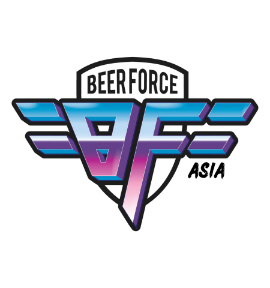Illustrate the scene in the image with a detailed description.

The image features the vibrant logo of "Beer Force Asia." This logo incorporates a bold and dynamic design, prominently displaying the name "BEERFORCE" in a stylized font. The letters "BF" are featured prominently at the center, surrounded by striking wing-like elements that evoke a sense of movement and energy. The color scheme includes gradient shades of blue, purple, and pink, contributing to a modern and eye-catching aesthetic. Above the main text, there is a shield outline that adds a touch of strength and authority, further emphasizing the brand's adventurous spirit and connection to the beer industry. This logo serves as a visual representation of Beer Force Asia's commitment to delivering quality beverages while capturing the essence of fun and camaraderie in beer culture.